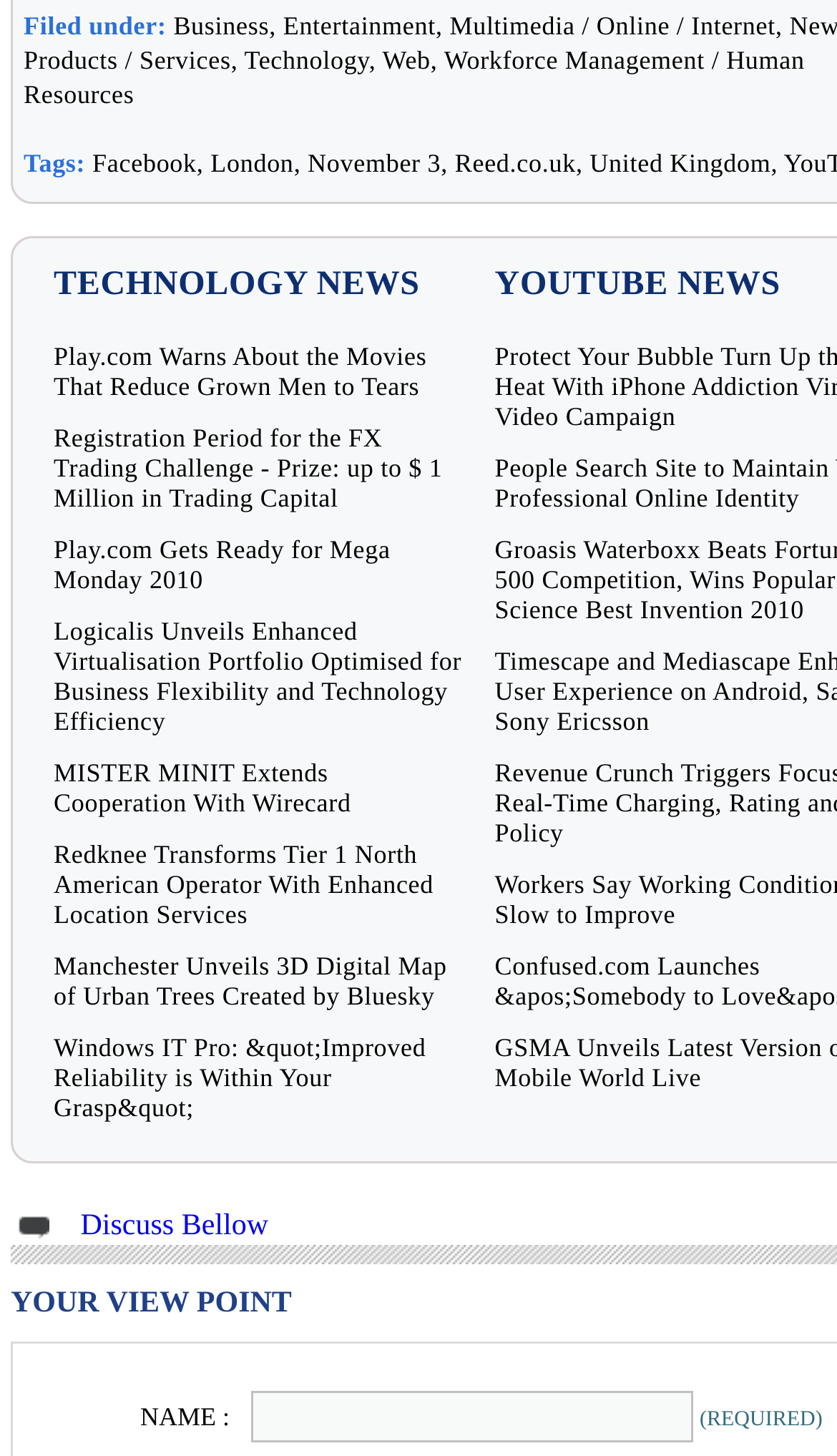Please identify the bounding box coordinates of the element I need to click to follow this instruction: "Type in the 'YOUR VIEW POINT' textbox".

[0.3, 0.955, 0.828, 0.991]